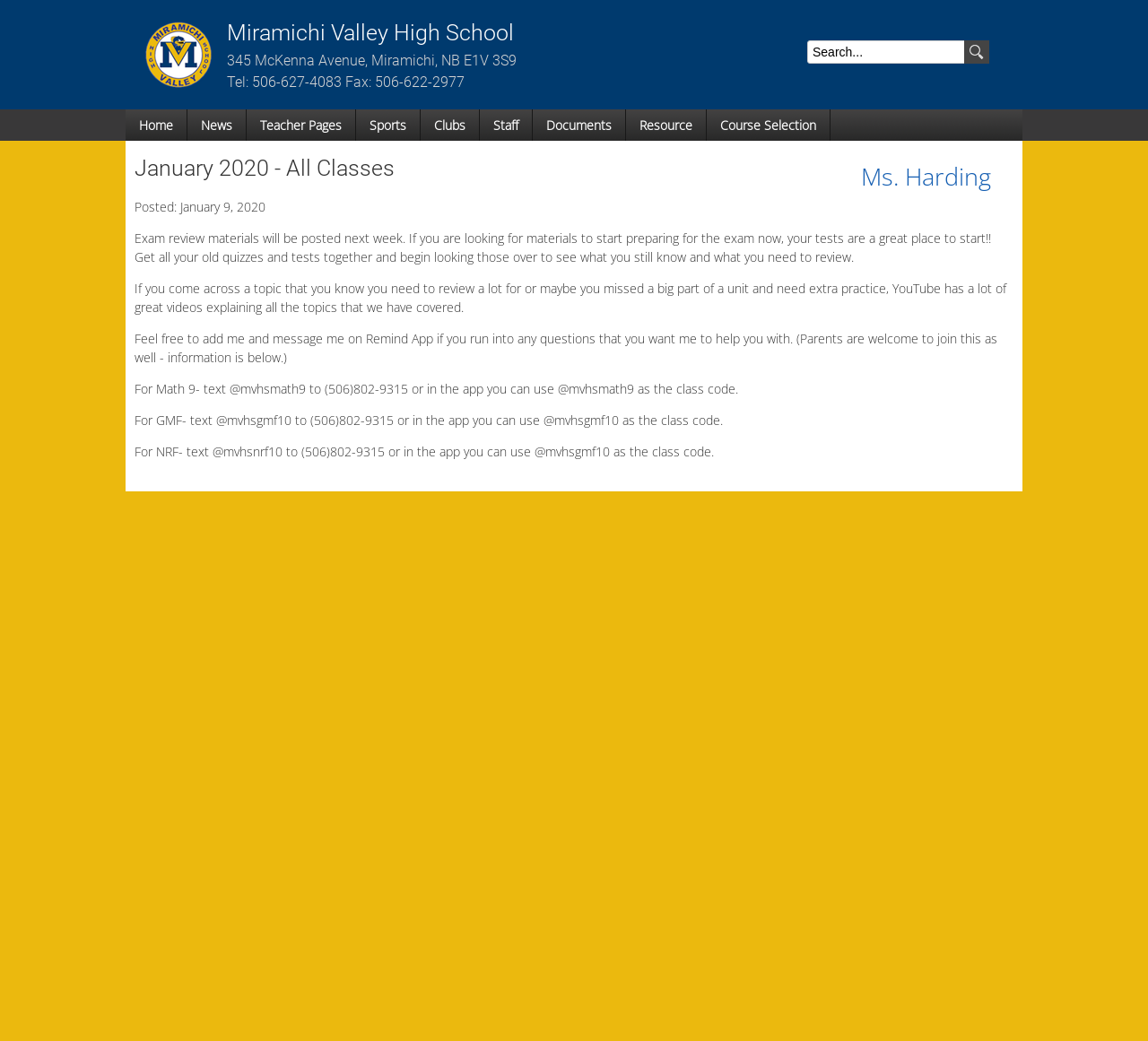Could you highlight the region that needs to be clicked to execute the instruction: "Go to Home page"?

[0.109, 0.105, 0.163, 0.135]